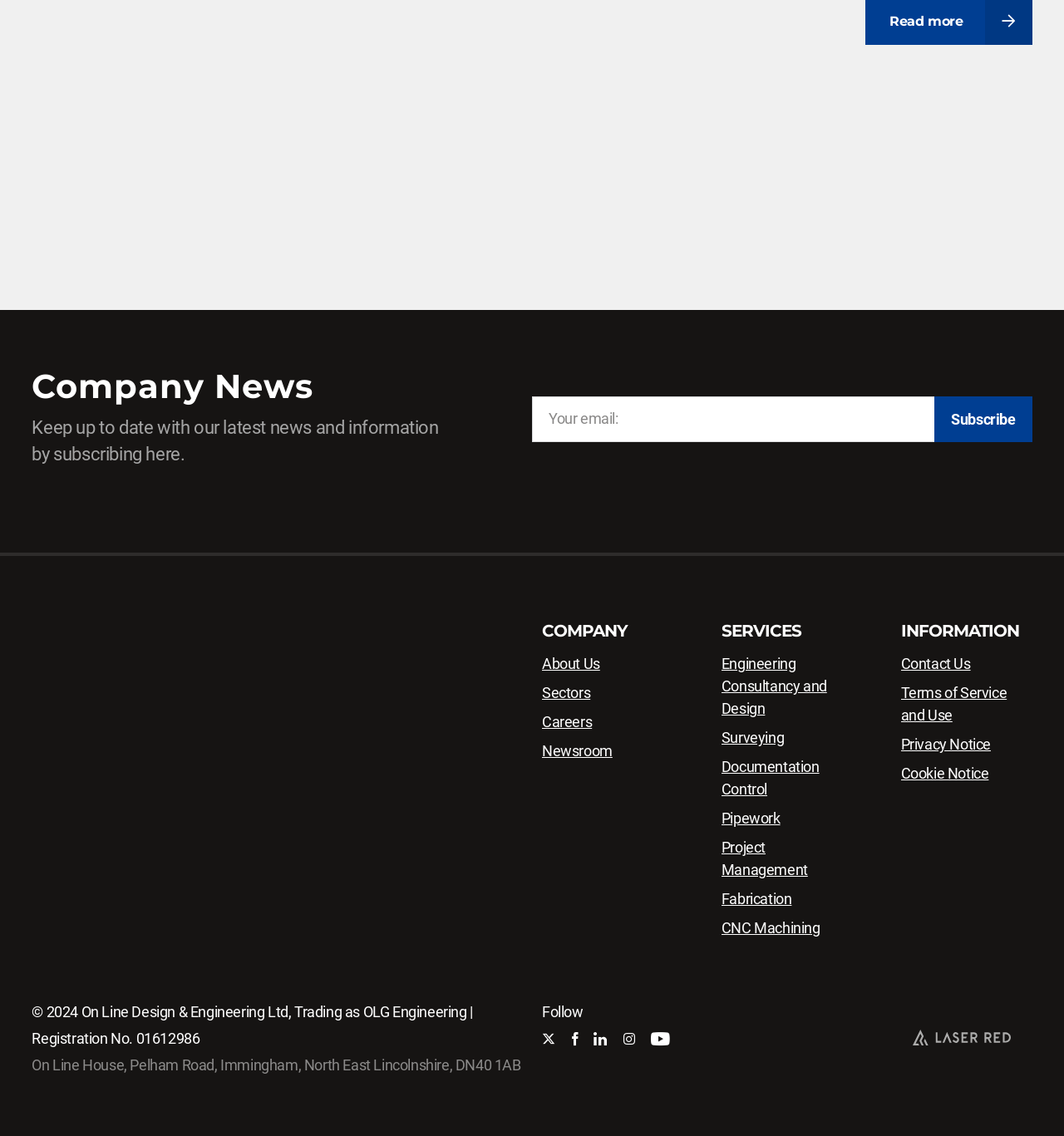How can you contact the company?
Using the information from the image, give a concise answer in one word or a short phrase.

Contact Us